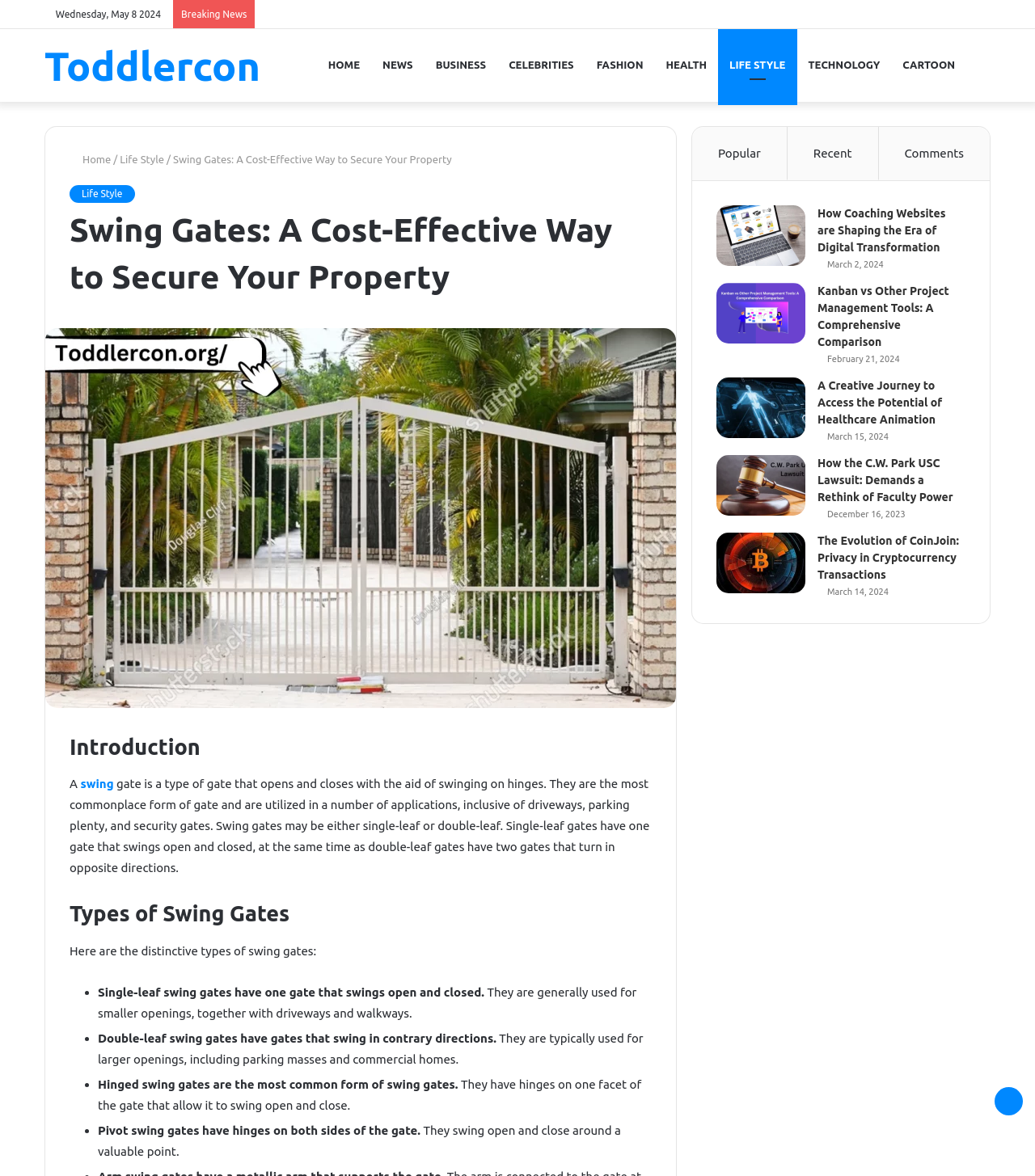Explain the contents of the webpage comprehensively.

This webpage is about swing gates, a type of gate that opens and closes with the aid of swinging on hinges. At the top, there is a secondary navigation bar with the current date, "Wednesday, May 8 2024", and a "Breaking News" label. Below this, there is a primary navigation bar with links to various sections, including "HOME", "NEWS", "BUSINESS", "CELEBRITIES", "FASHION", "HEALTH", "LIFE STYLE", "TECHNOLOGY", and "CARTOON". 

On the left side, there is a header with a link to "Home" and a breadcrumb trail showing the current page, "Swing Gates: A Cost-Effective Way to Secure Your Property". Below this, there is a large image of a swing gate. 

The main content of the page is divided into sections, starting with an introduction to swing gates, which explains that they are the most common type of gate and are used in various applications. This is followed by a section on the types of swing gates, which lists single-leaf, double-leaf, and hinged swing gates, along with their characteristics.

On the right side, there is a primary sidebar with links to popular, recent, and commented articles. Below this, there are several article summaries, each with a title, a brief description, and an image. The articles are about various topics, including digital transformation, project management tools, healthcare animation, and faculty power.

At the very bottom of the page, there is a "Back to top" button.